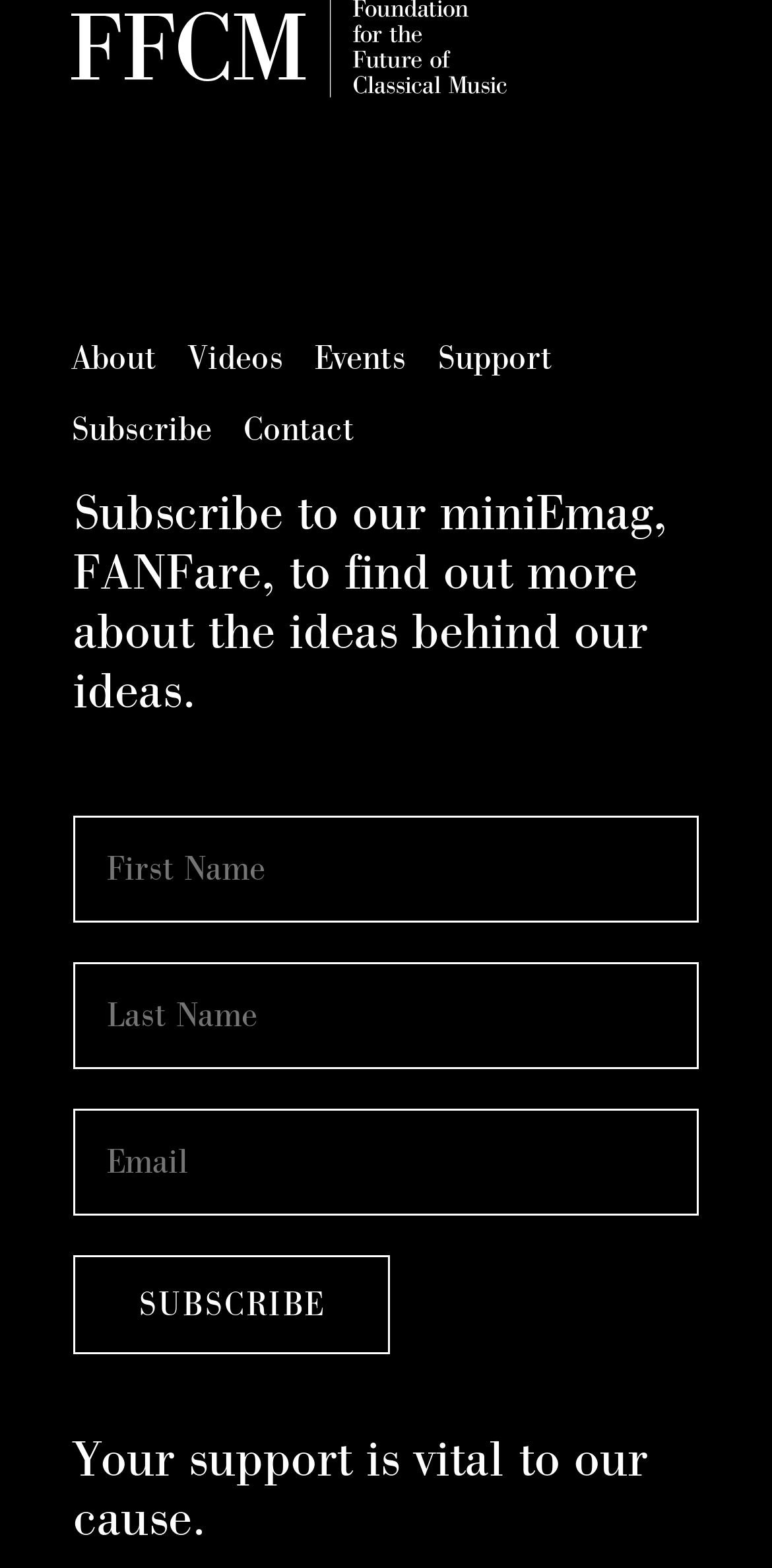What is the purpose of the miniEmag, FANFare?
Please interpret the details in the image and answer the question thoroughly.

The static text above the subscription section mentions that the miniEmag, FANFare, is a way to 'find out more about the ideas behind our ideas', suggesting that it is a platform for sharing and exploring ideas, possibly related to the organization's mission or cause.